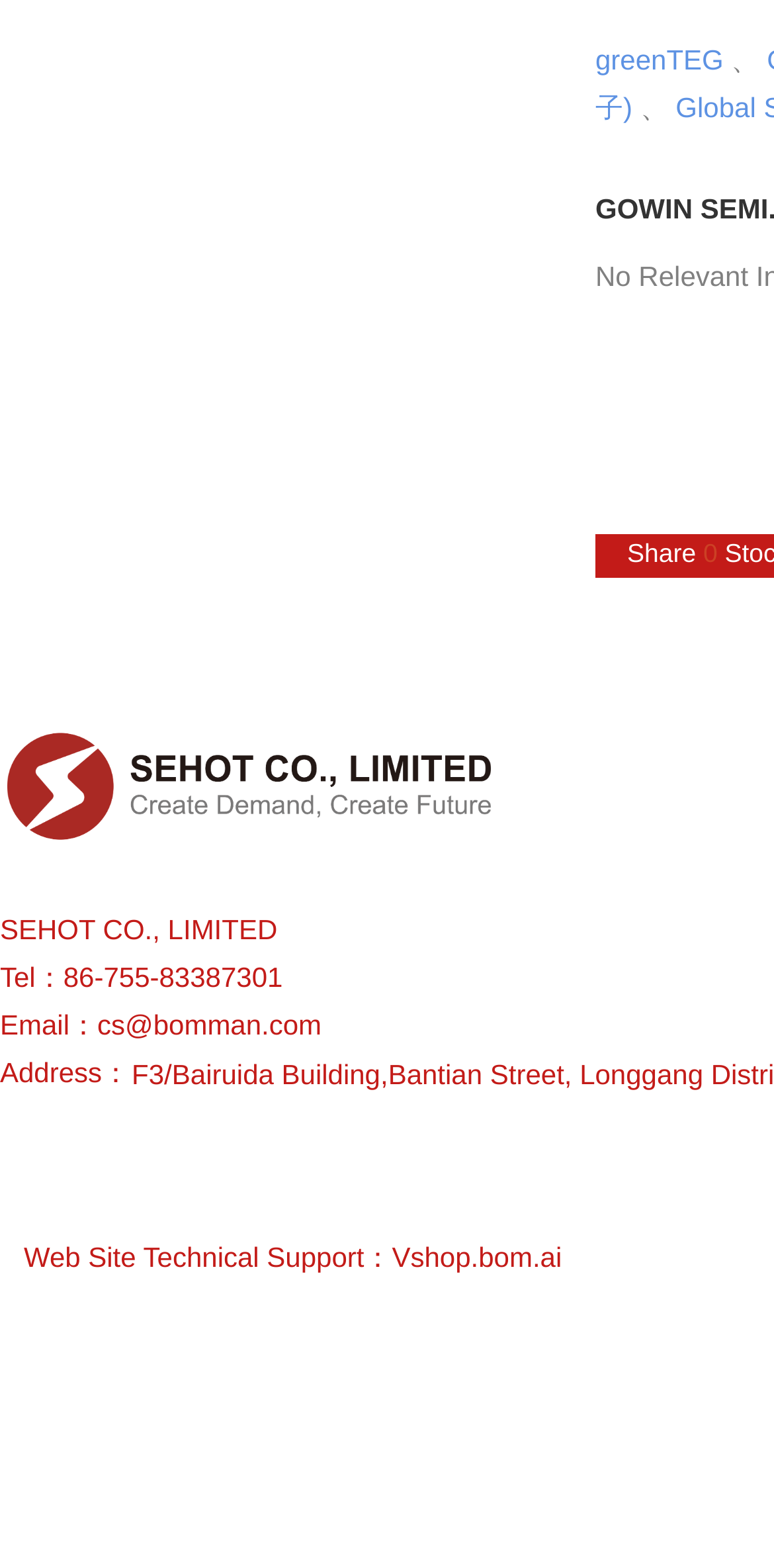What is the email address?
Give a comprehensive and detailed explanation for the question.

The email address can be found in the middle section of the webpage, where the contact information is provided. It is written as 'Email：cs@bomman.com'.